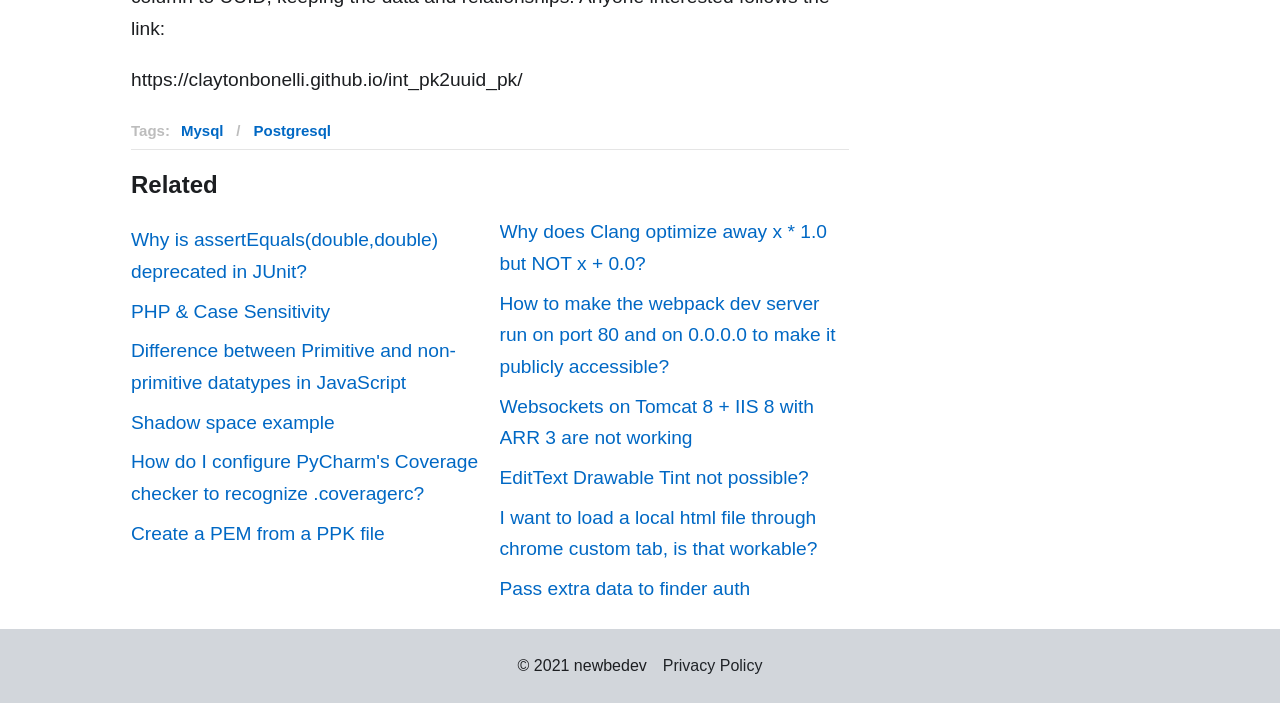Please specify the coordinates of the bounding box for the element that should be clicked to carry out this instruction: "Click on Mysql link". The coordinates must be four float numbers between 0 and 1, formatted as [left, top, right, bottom].

[0.141, 0.174, 0.175, 0.198]